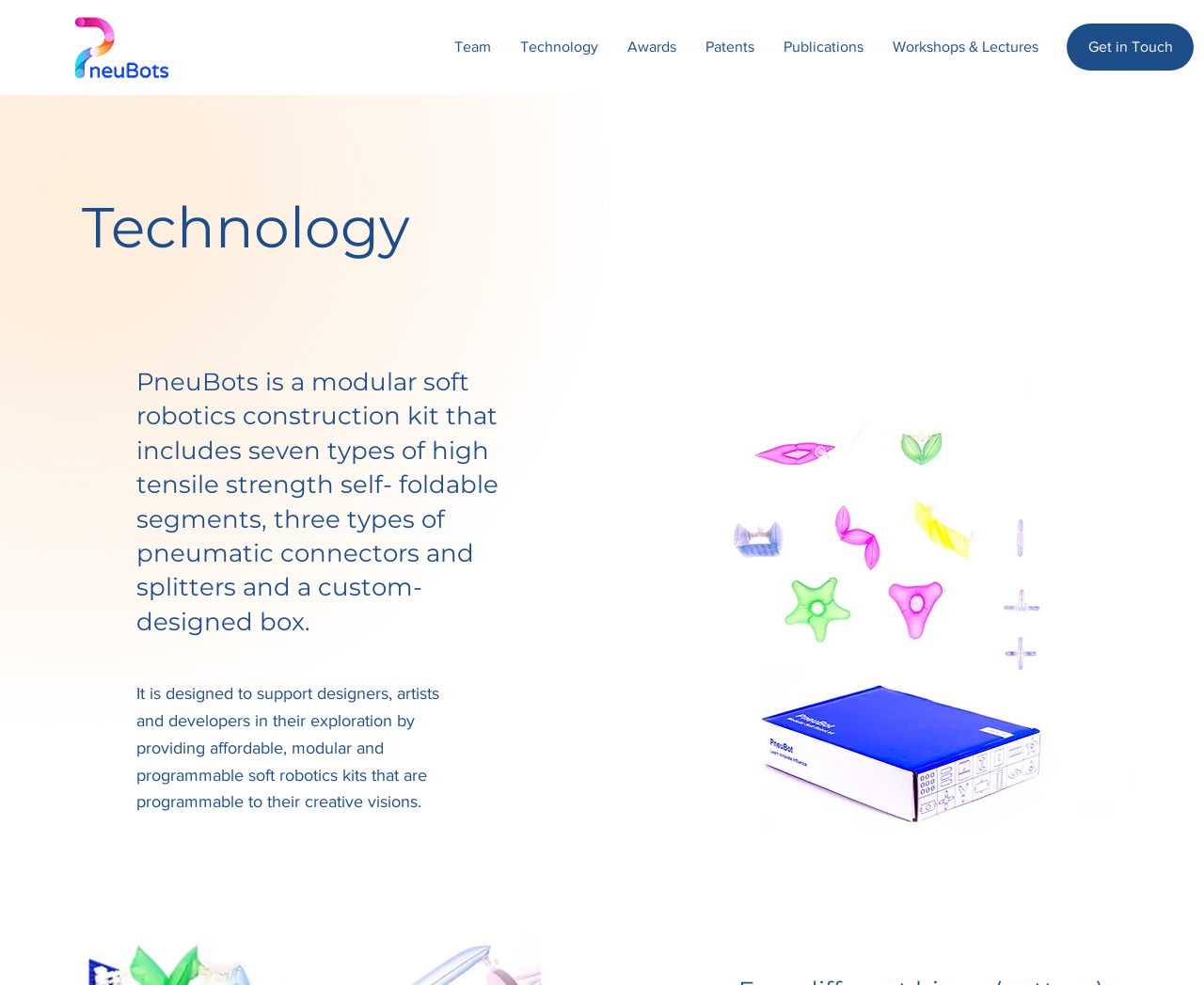Can you specify the bounding box coordinates of the area that needs to be clicked to fulfill the following instruction: "View Figure1 image"?

[0.545, 0.371, 0.955, 0.857]